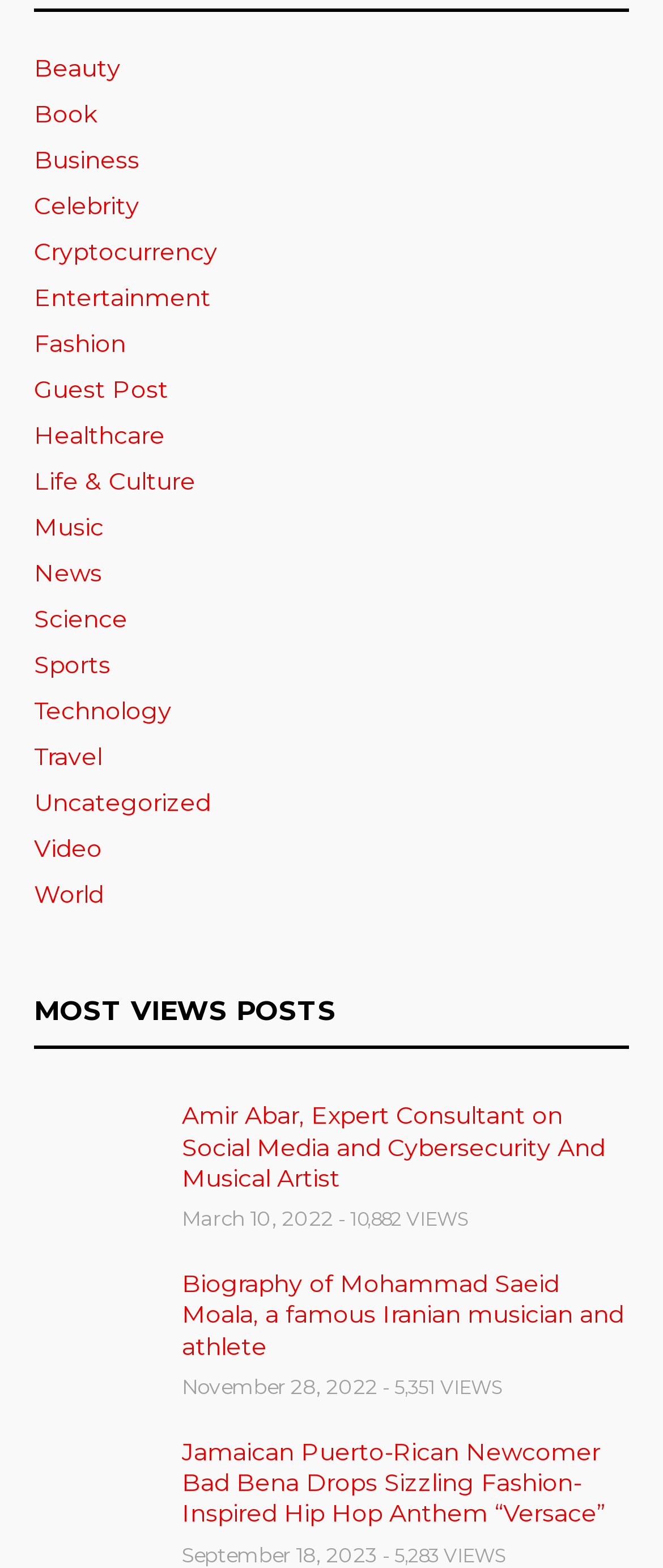Find and indicate the bounding box coordinates of the region you should select to follow the given instruction: "Enter your name".

None